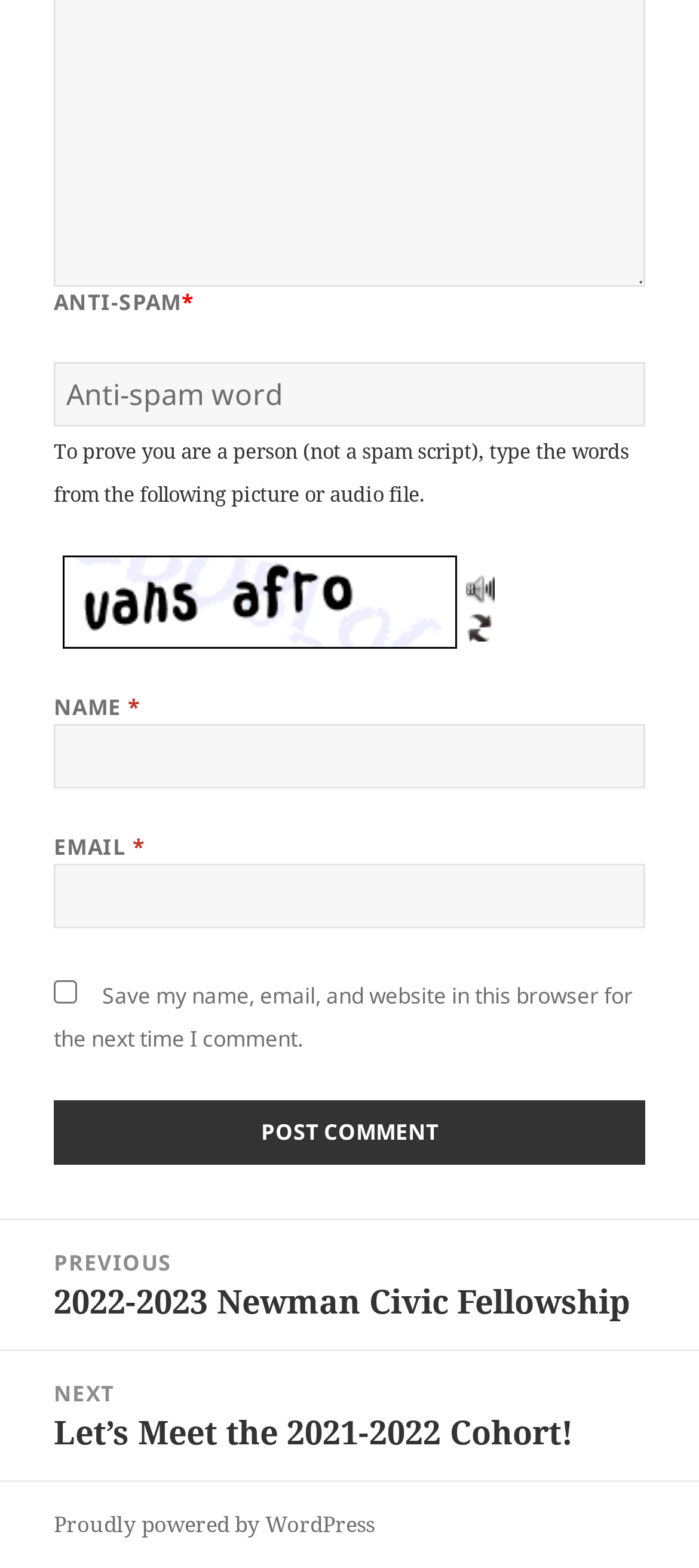Kindly determine the bounding box coordinates for the area that needs to be clicked to execute this instruction: "Click on the article title".

None